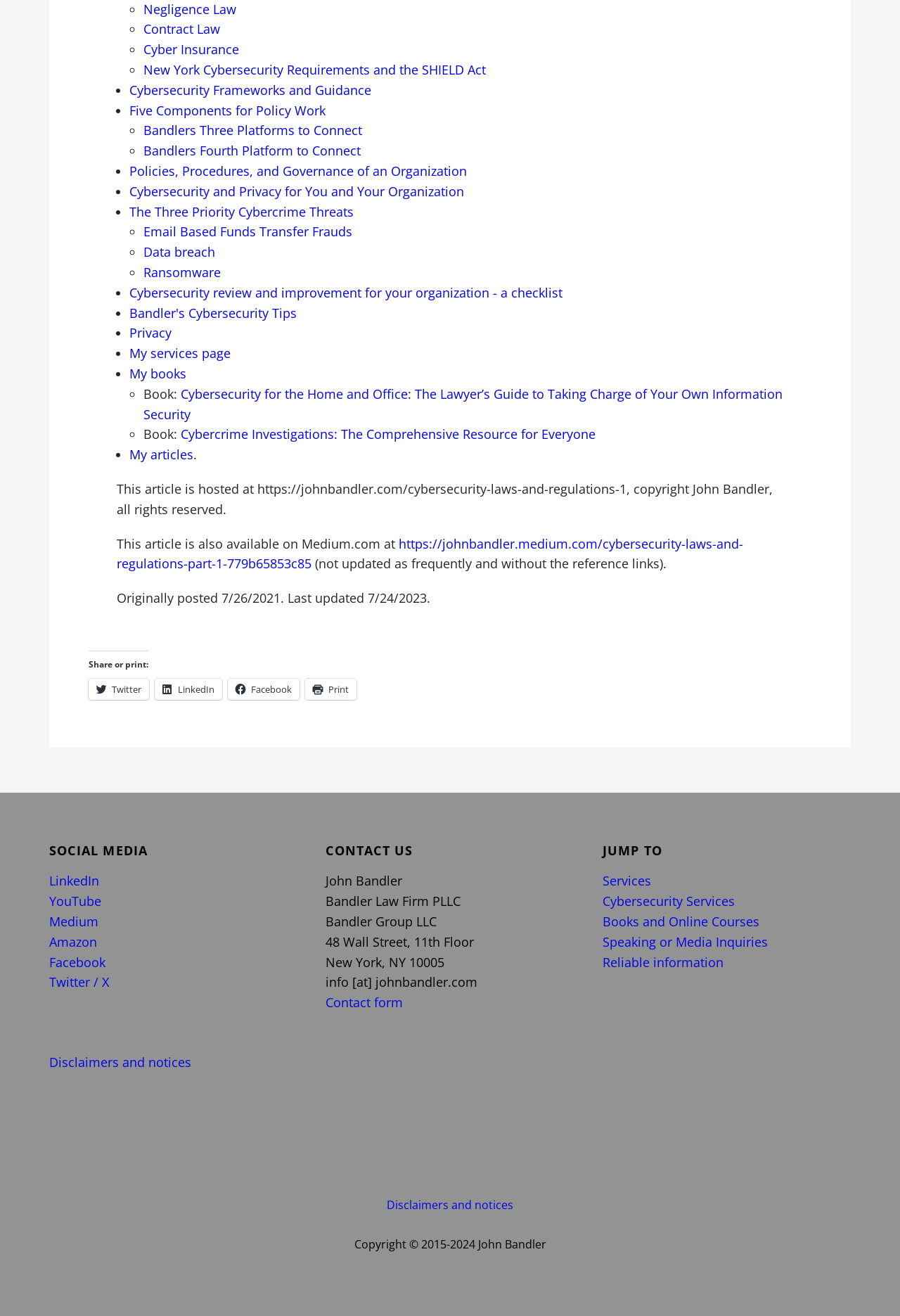Highlight the bounding box coordinates of the region I should click on to meet the following instruction: "Contact John Bandler".

[0.362, 0.755, 0.448, 0.768]